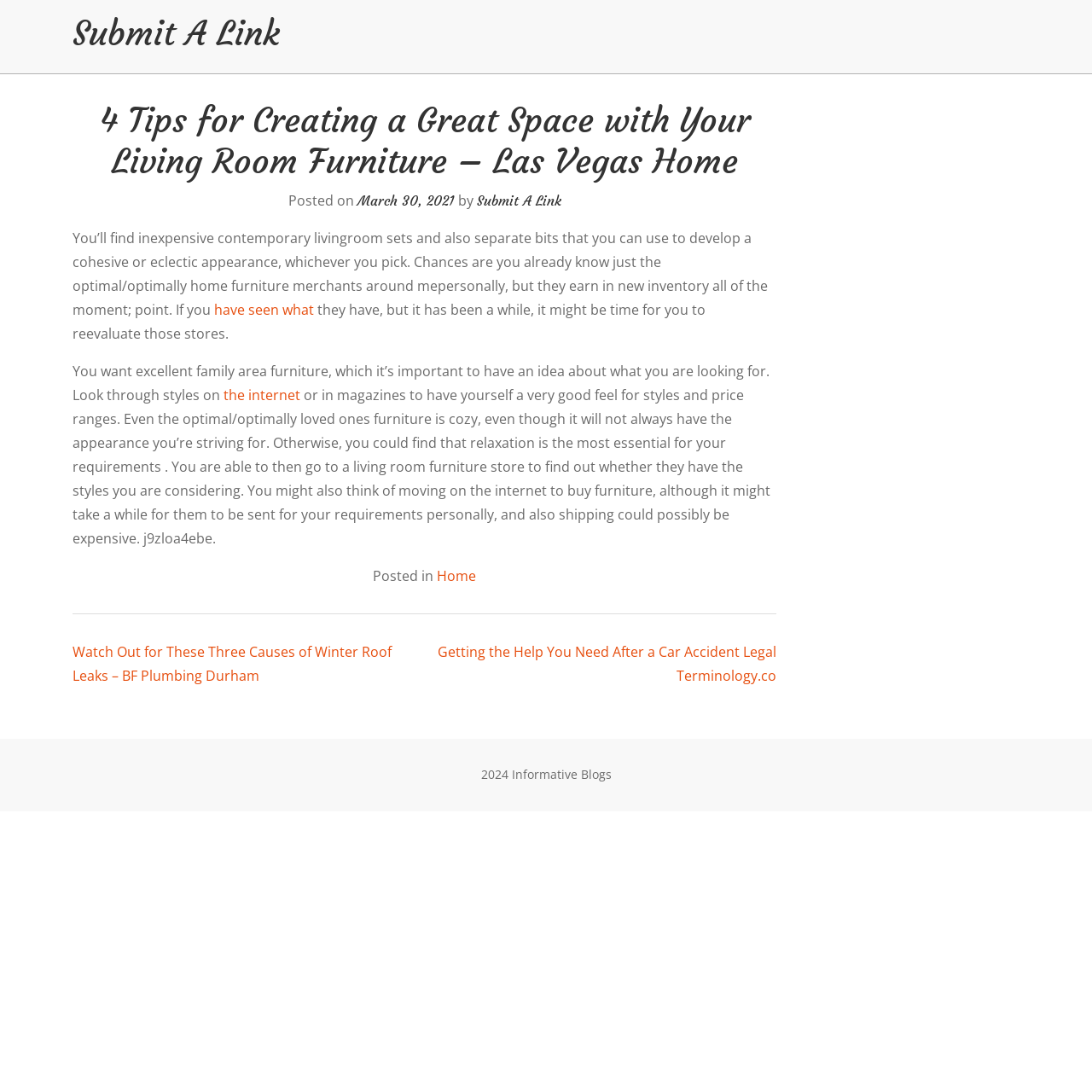Please find the main title text of this webpage.

4 Tips for Creating a Great Space with Your Living Room Furniture – Las Vegas Home